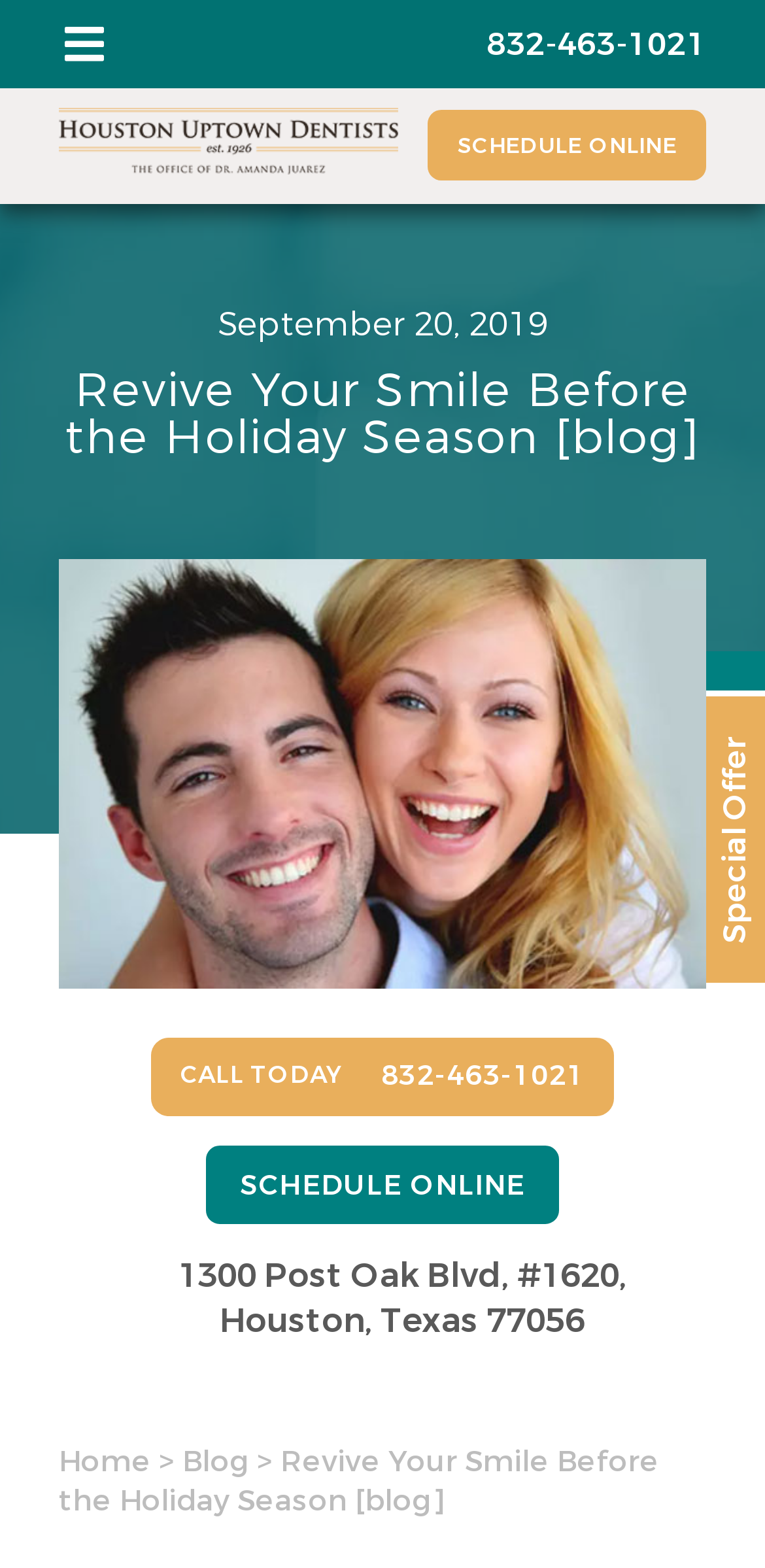Highlight the bounding box of the UI element that corresponds to this description: "Houston Uptown Dentists Logo".

[0.077, 0.092, 0.522, 0.117]